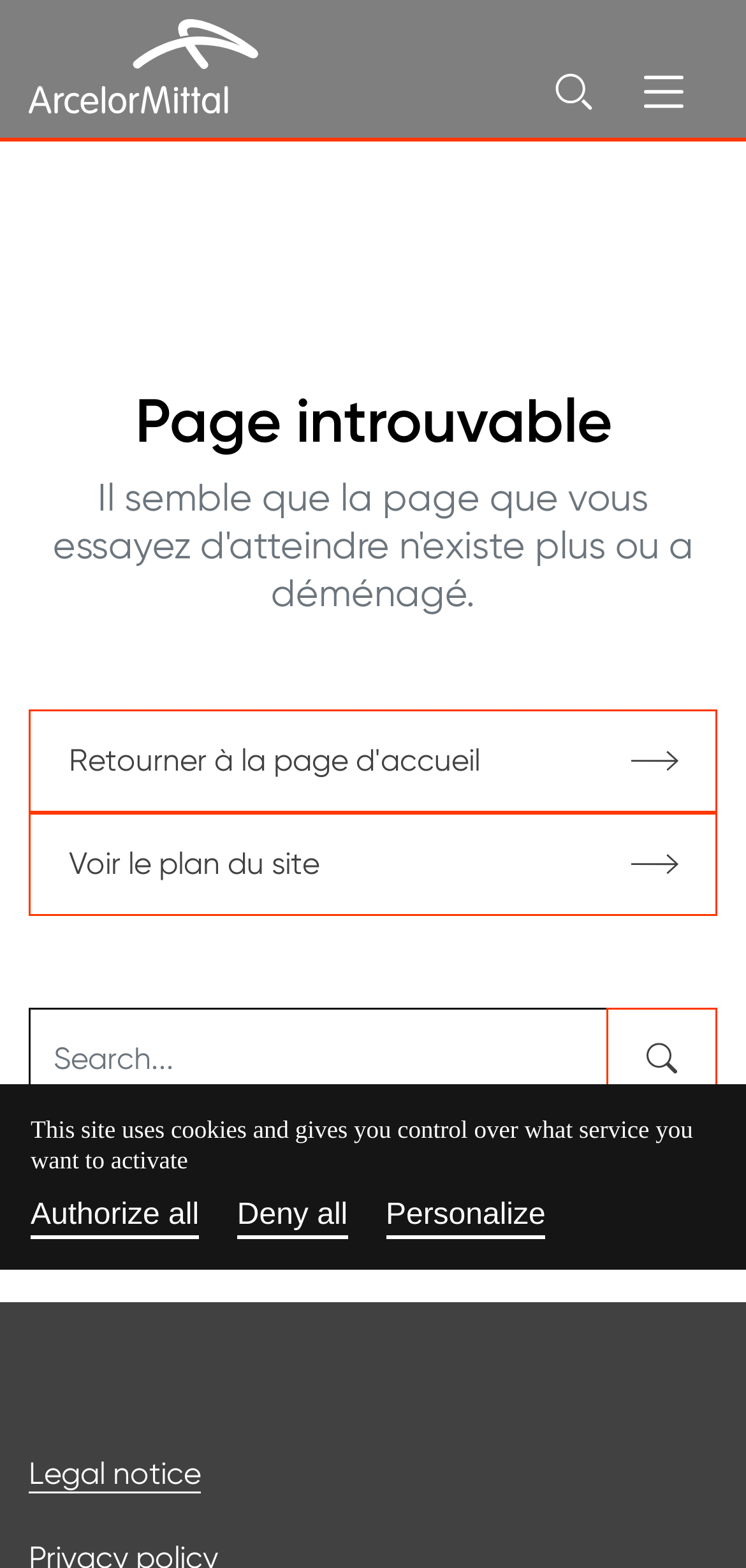Highlight the bounding box coordinates of the element that should be clicked to carry out the following instruction: "Browse Animals". The coordinates must be given as four float numbers ranging from 0 to 1, i.e., [left, top, right, bottom].

None